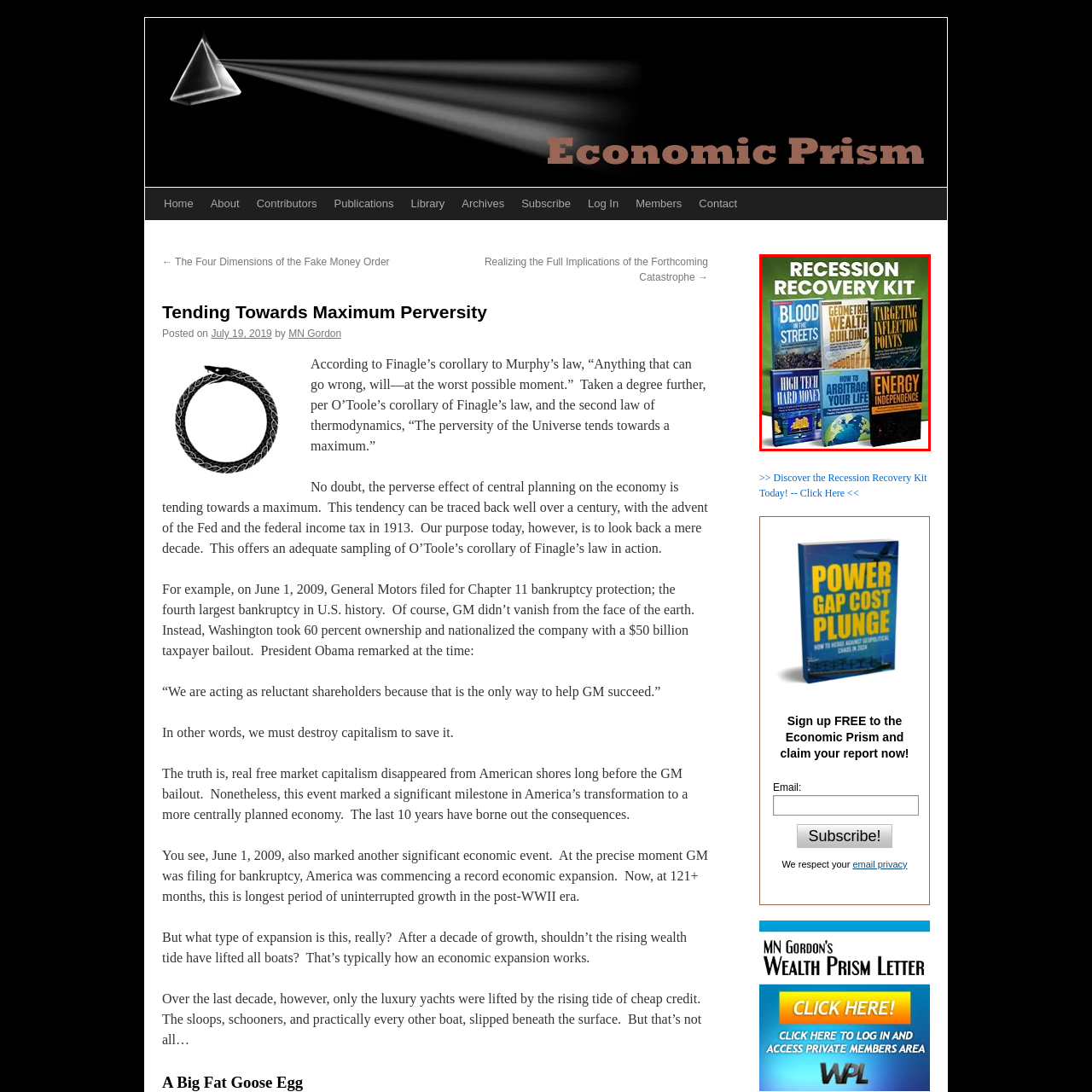Look closely at the part of the image inside the red bounding box, then respond in a word or phrase: How many book covers are featured in the image?

six